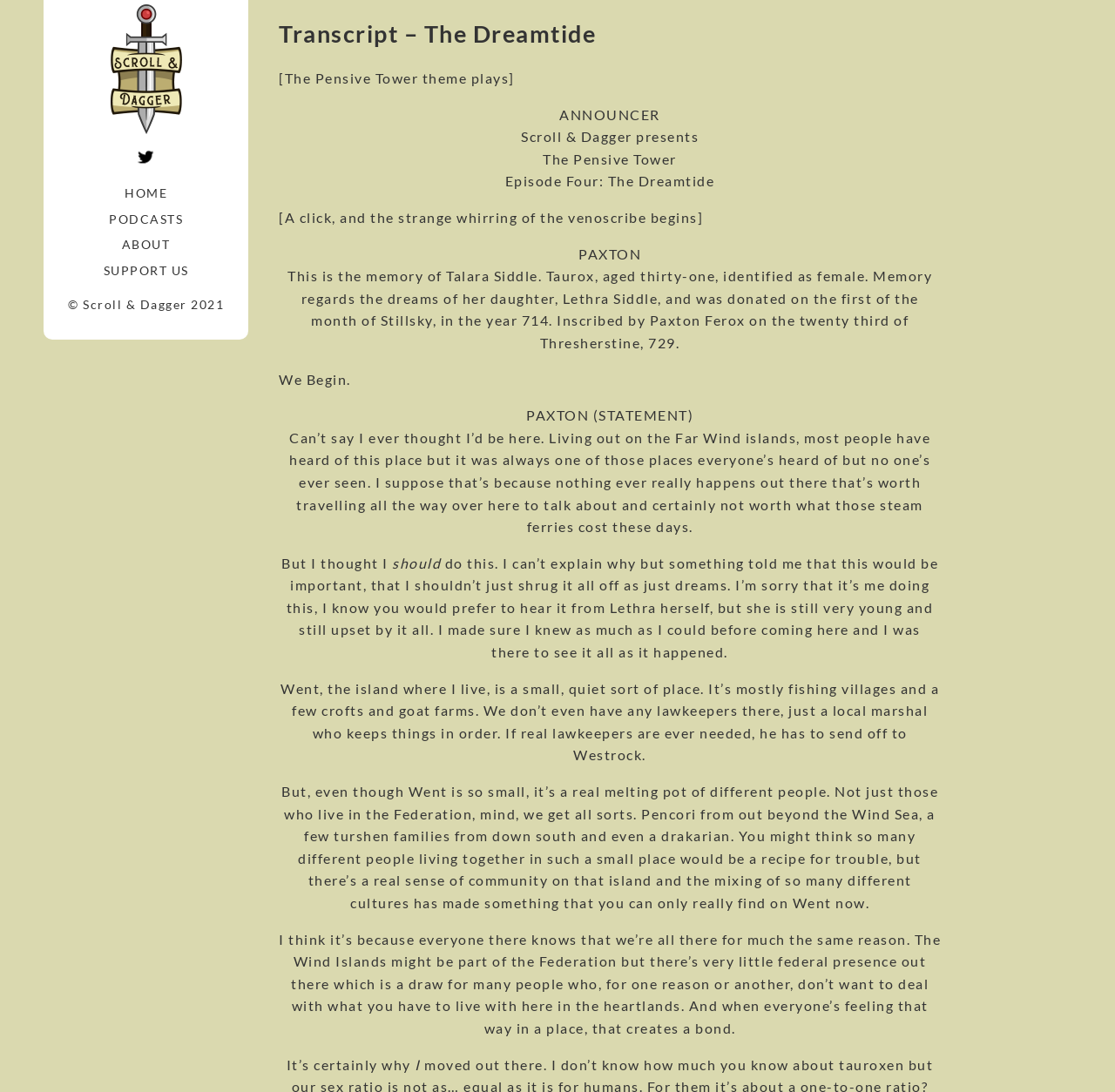Create a full and detailed caption for the entire webpage.

This webpage appears to be a transcript of a podcast episode, specifically "The Dreamtide" from "The Pensive Tower" series by Scroll & Dagger. At the top of the page, there is a header section with a link to "Scroll & Dagger" accompanied by an image, as well as social media links, including Twitter. Below this, there are navigation links to "HOME", "PODCASTS", "ABOUT", and "SUPPORT US".

The main content of the page is the transcript of the podcast episode, which begins with a heading "Transcript – The Dreamtide" followed by a brief introduction and a description of the episode. The transcript is divided into sections, each with a speaker's name, such as "ANNOUNCER", "PAXTON", and "PAXTON (STATEMENT)".

The text is arranged in a single column, with each section of the transcript separated by a small gap. The text is dense, with no images or other multimedia elements besides the header image and social media links. The copyright information "© Scroll & Dagger 2021" is located at the bottom of the page.

In terms of layout, the navigation links and header section are positioned at the top of the page, with the transcript taking up the majority of the space. The text is arranged in a clear and readable format, with each section of the transcript clearly separated from the others.